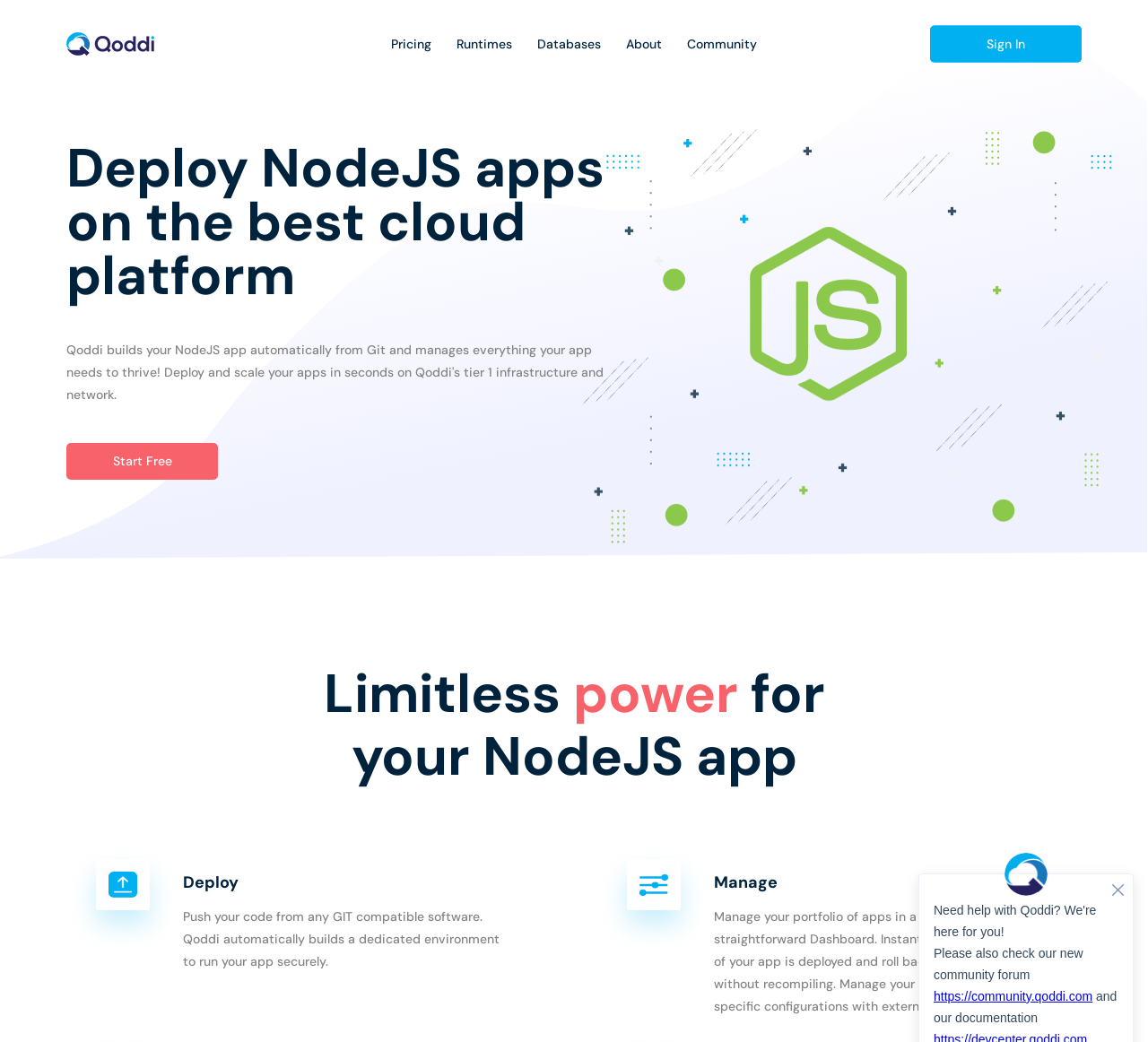Given the element description Databases, specify the bounding box coordinates of the corresponding UI element in the format (top-left x, top-left y, bottom-right x, bottom-right y). All values must be between 0 and 1.

[0.468, 0.034, 0.523, 0.05]